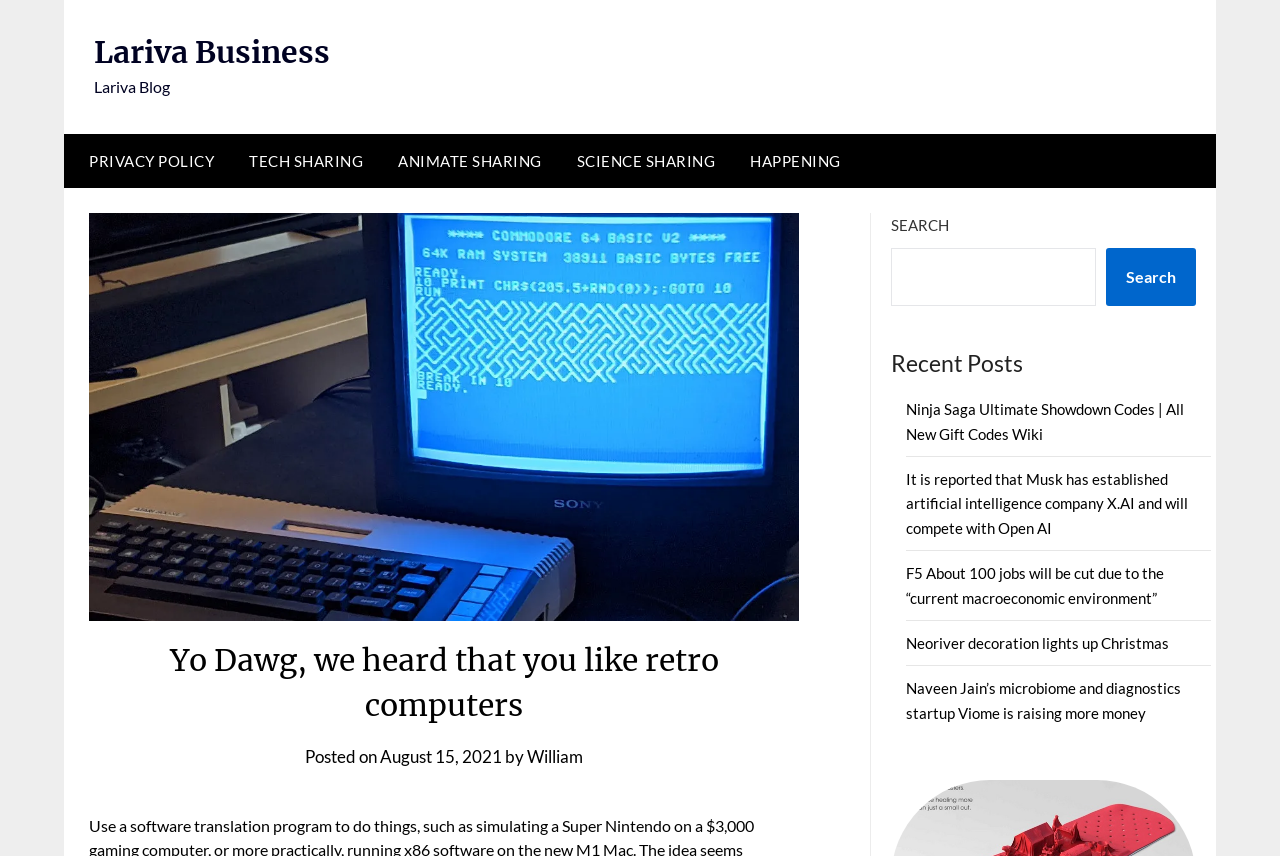Identify the bounding box coordinates for the UI element described as follows: animate sharing. Use the format (top-left x, top-left y, bottom-right x, bottom-right y) and ensure all values are floating point numbers between 0 and 1.

[0.298, 0.157, 0.436, 0.22]